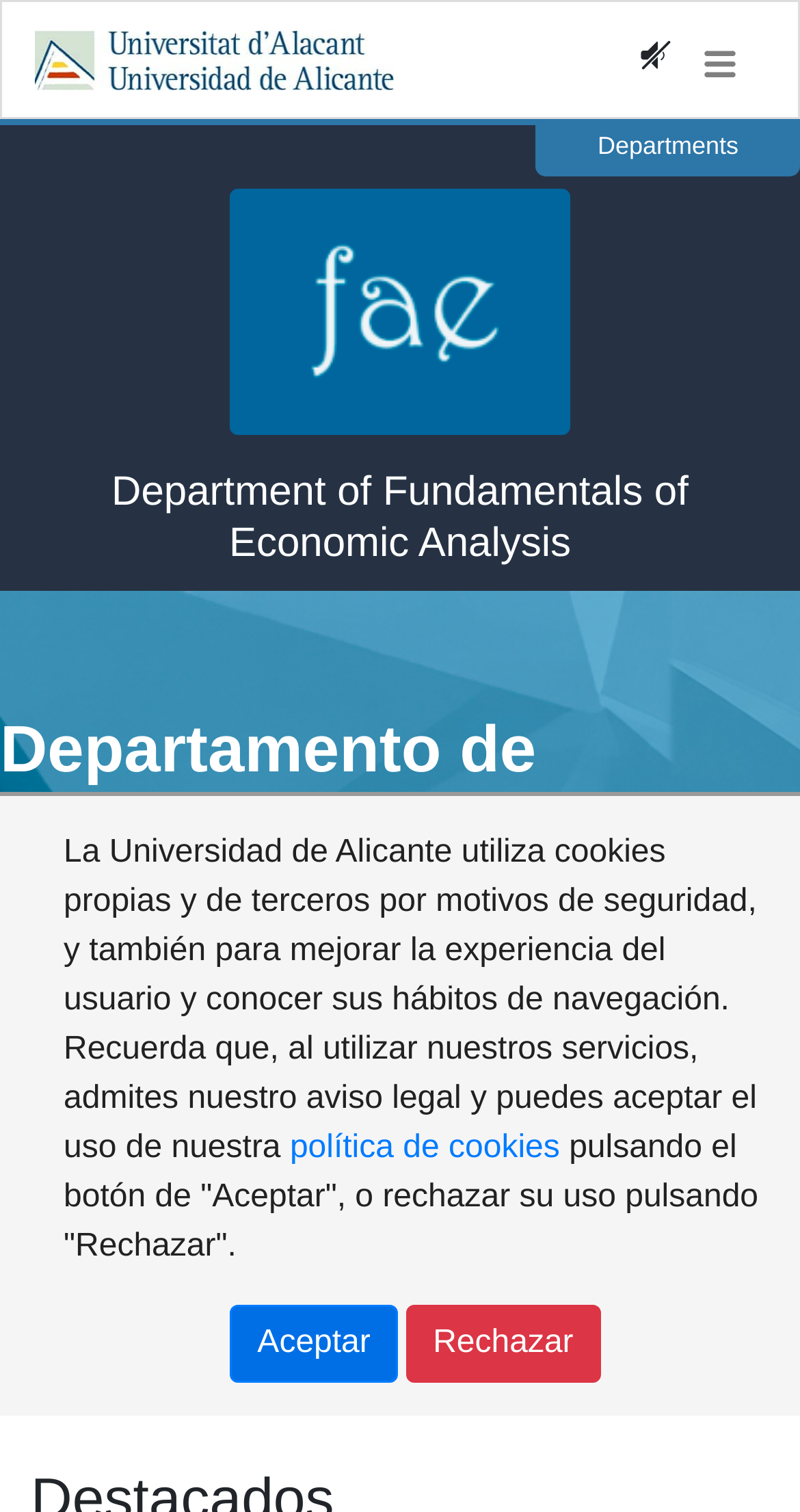Identify the bounding box coordinates necessary to click and complete the given instruction: "visit the department homepage".

[0.139, 0.311, 0.861, 0.375]